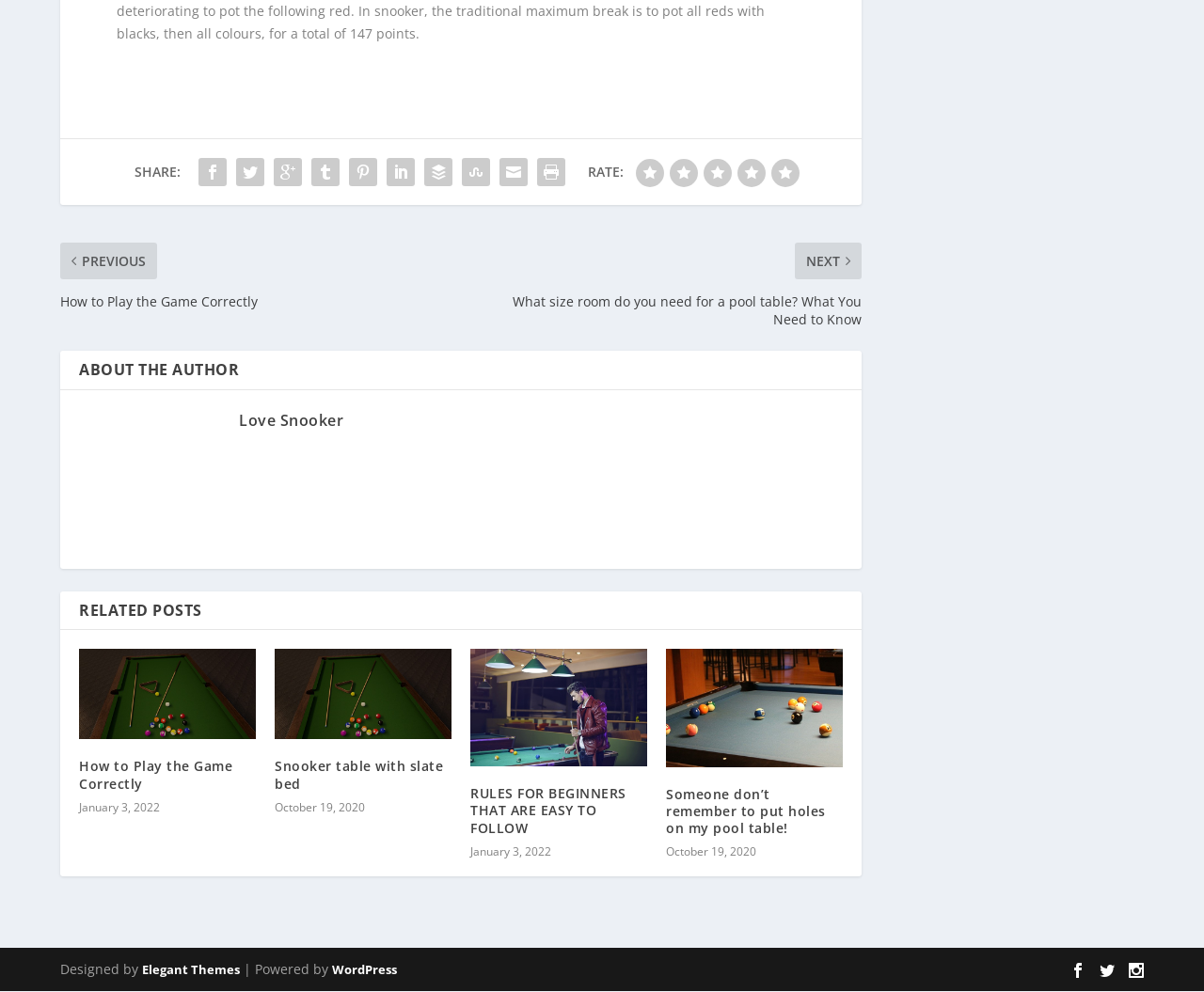What is the purpose of the 'SHARE:' section?
Based on the image, please offer an in-depth response to the question.

The 'SHARE:' section contains a series of links with icons, which are commonly used to share content on social media platforms or via email.